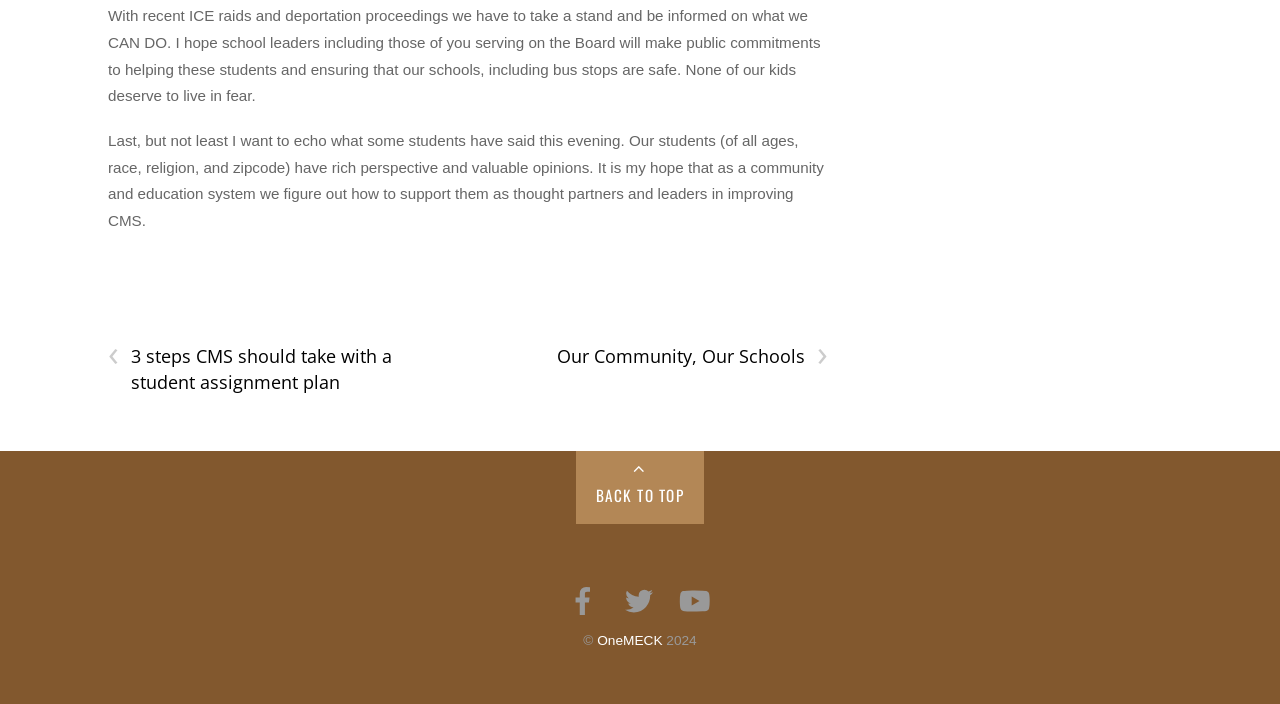Answer the question below in one word or phrase:
How many social media platforms are linked on the webpage?

3